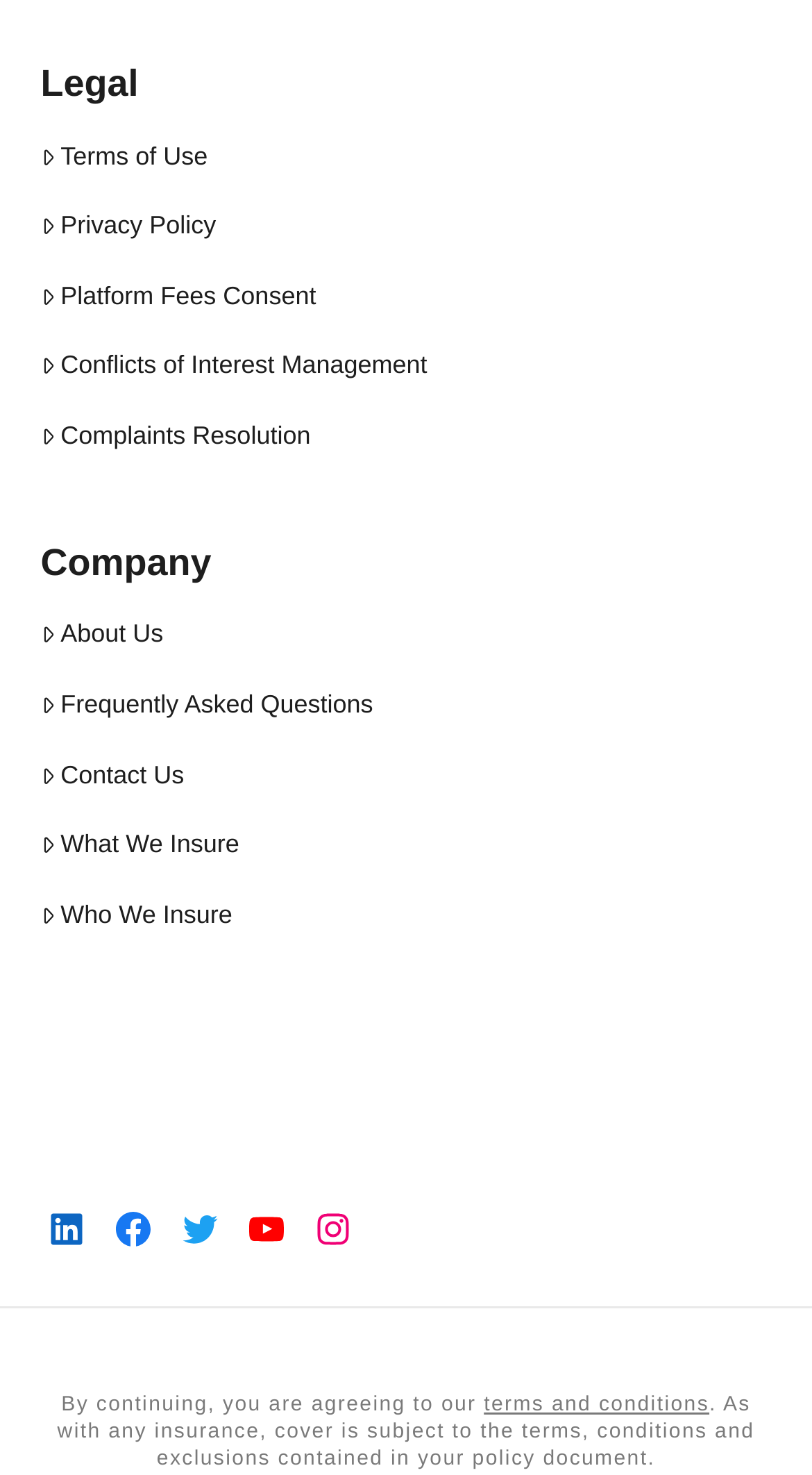Could you locate the bounding box coordinates for the section that should be clicked to accomplish this task: "View terms of use".

[0.05, 0.082, 0.95, 0.129]